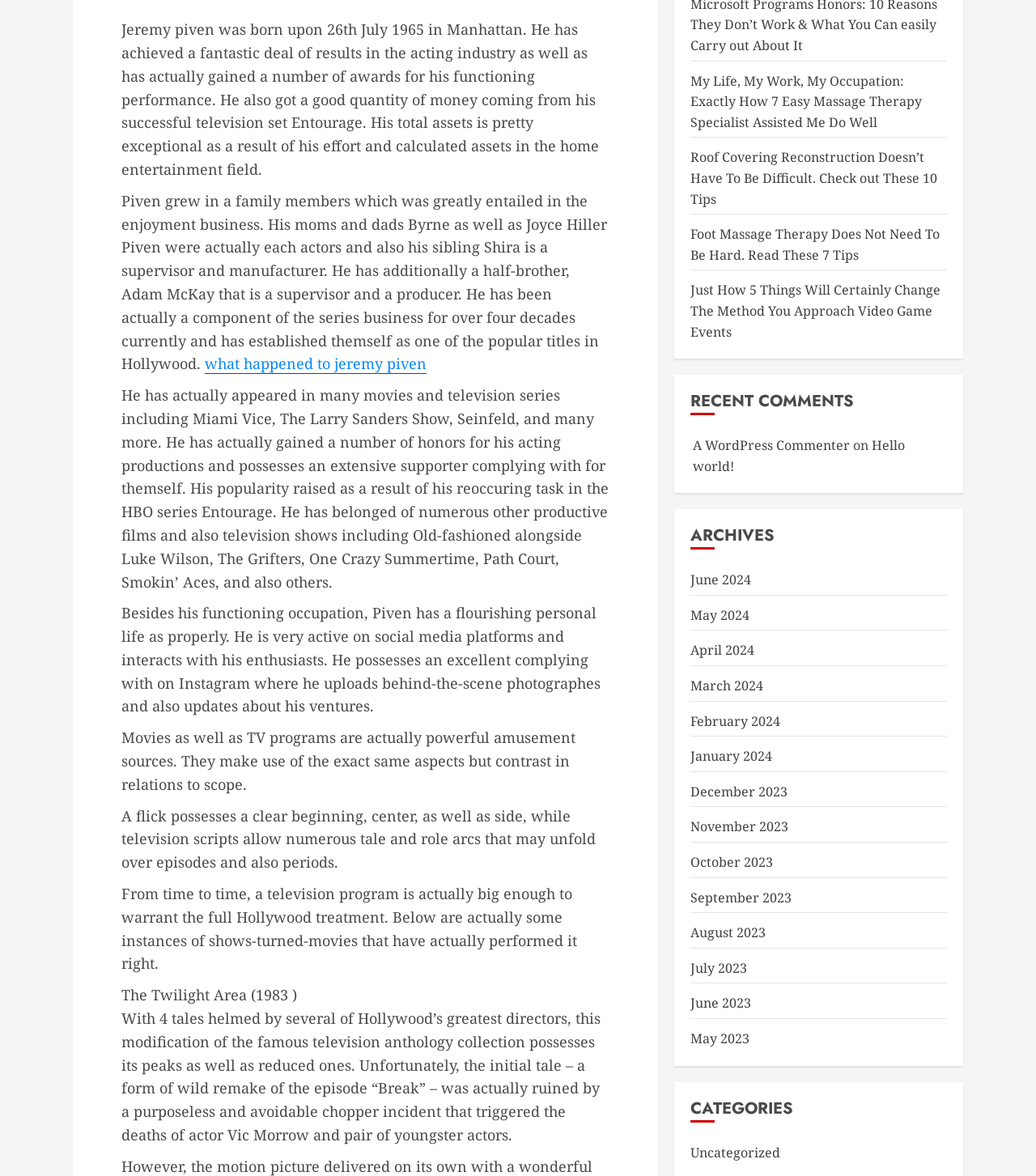Provide the bounding box coordinates of the UI element this sentence describes: "Uncategorized".

[0.667, 0.972, 0.753, 0.988]